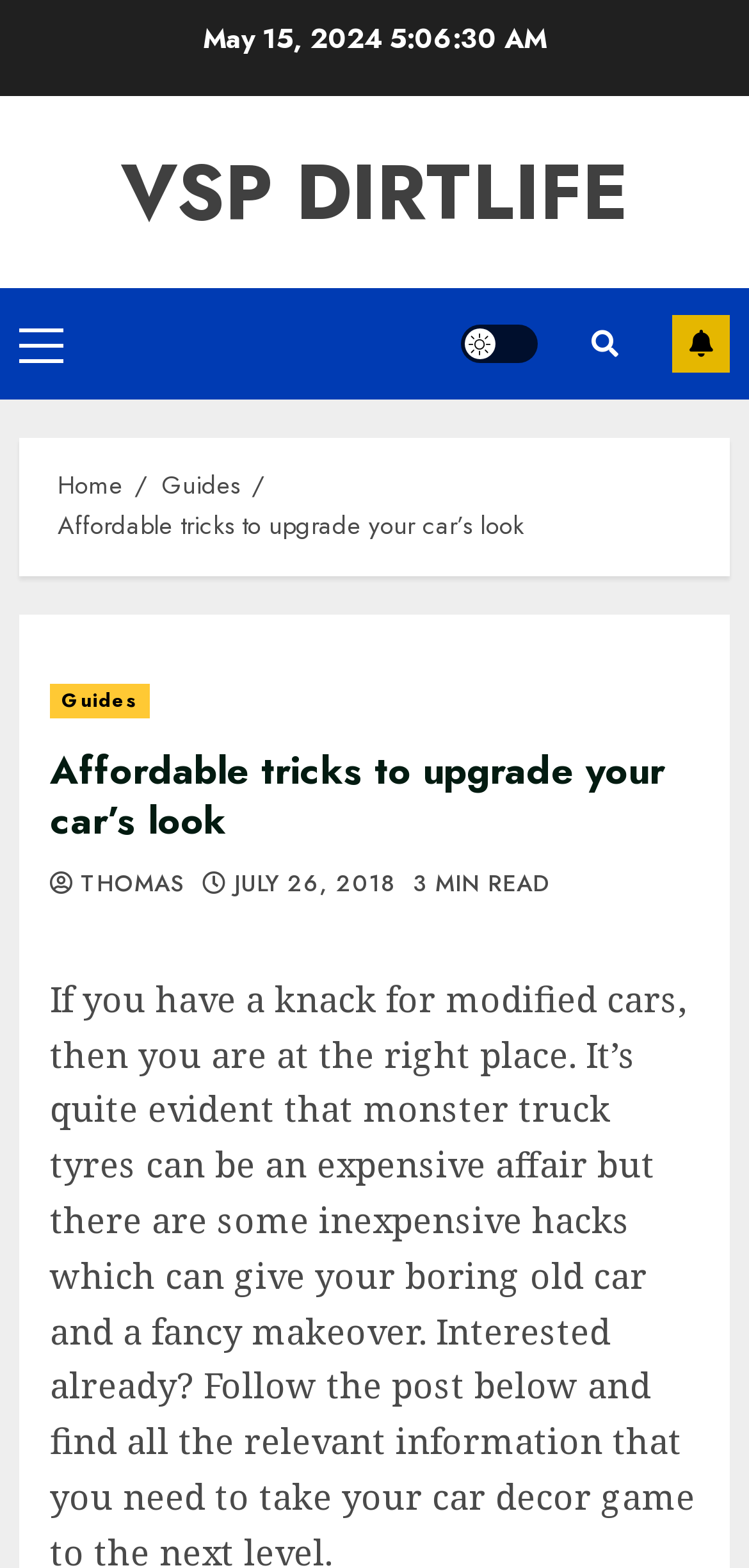Please identify the bounding box coordinates of the element's region that I should click in order to complete the following instruction: "read the article by THOMAS". The bounding box coordinates consist of four float numbers between 0 and 1, i.e., [left, top, right, bottom].

[0.108, 0.554, 0.247, 0.575]